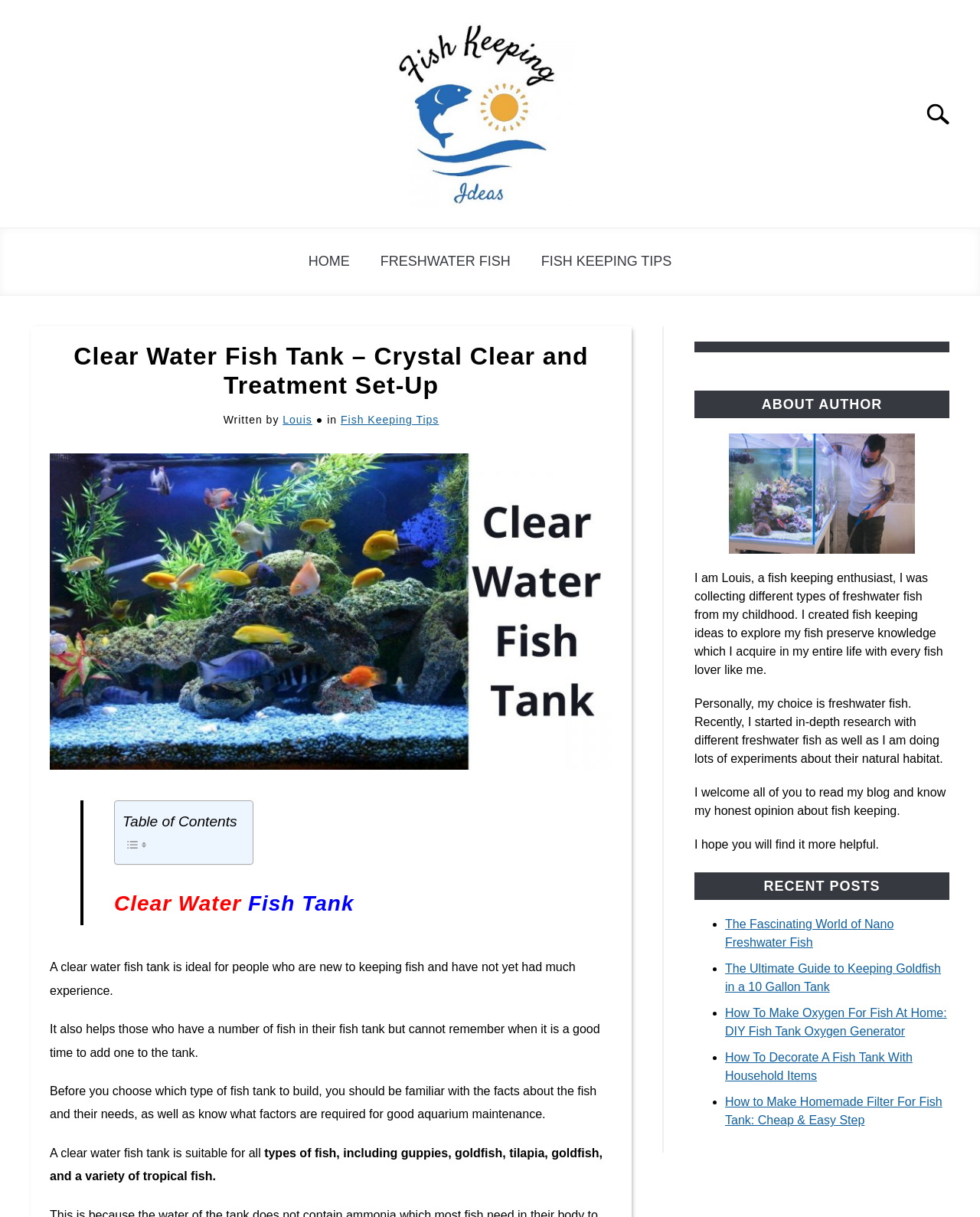What is the purpose of a clear water fish tank?
Kindly offer a comprehensive and detailed response to the question.

According to the webpage, a clear water fish tank is ideal for people who are new to keeping fish and have not yet had much experience. This implies that the purpose of a clear water fish tank is to help new fish keepers.